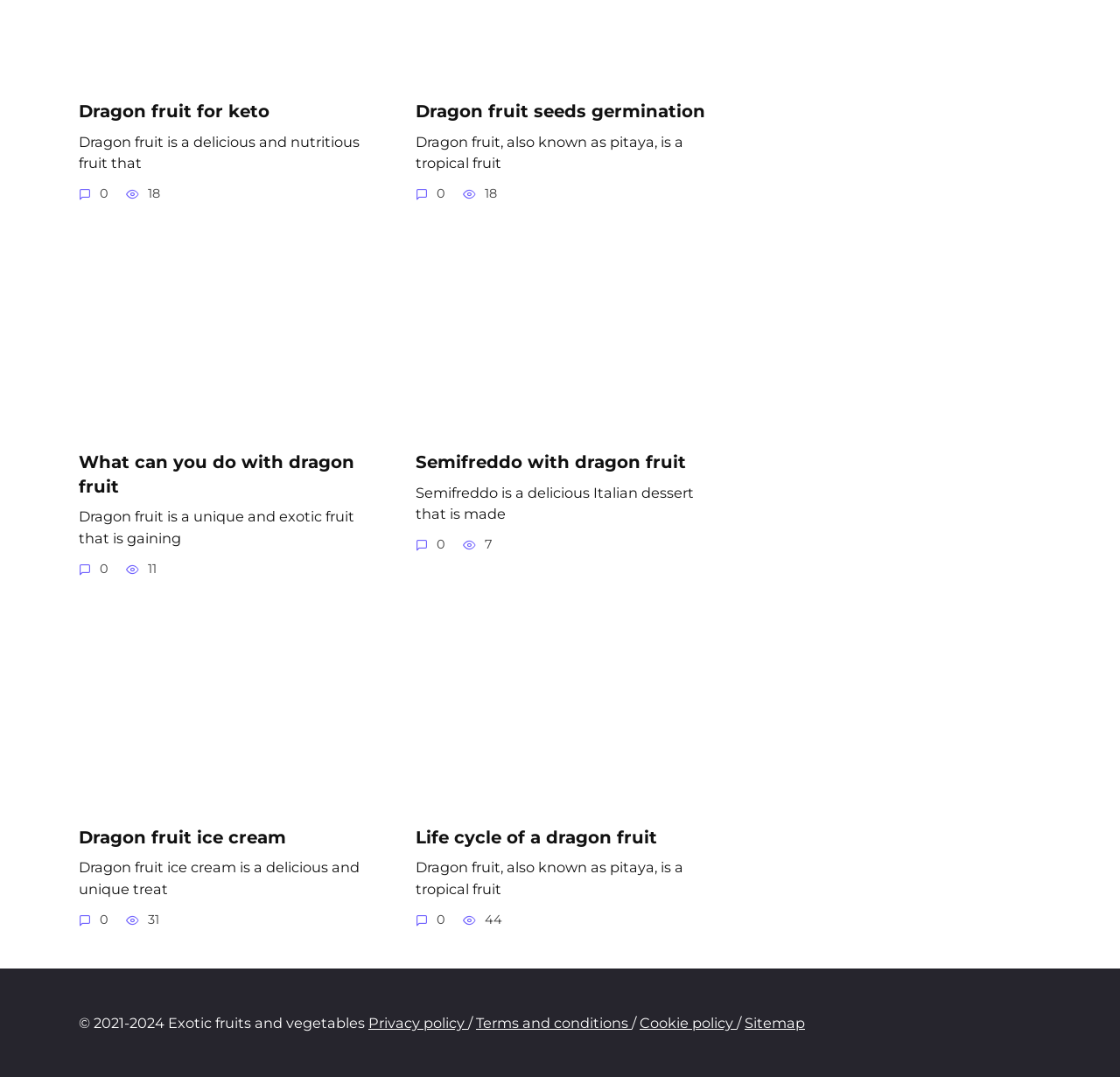Please determine the bounding box coordinates of the clickable area required to carry out the following instruction: "Learn about the life cycle of a dragon fruit". The coordinates must be four float numbers between 0 and 1, represented as [left, top, right, bottom].

[0.371, 0.732, 0.633, 0.75]